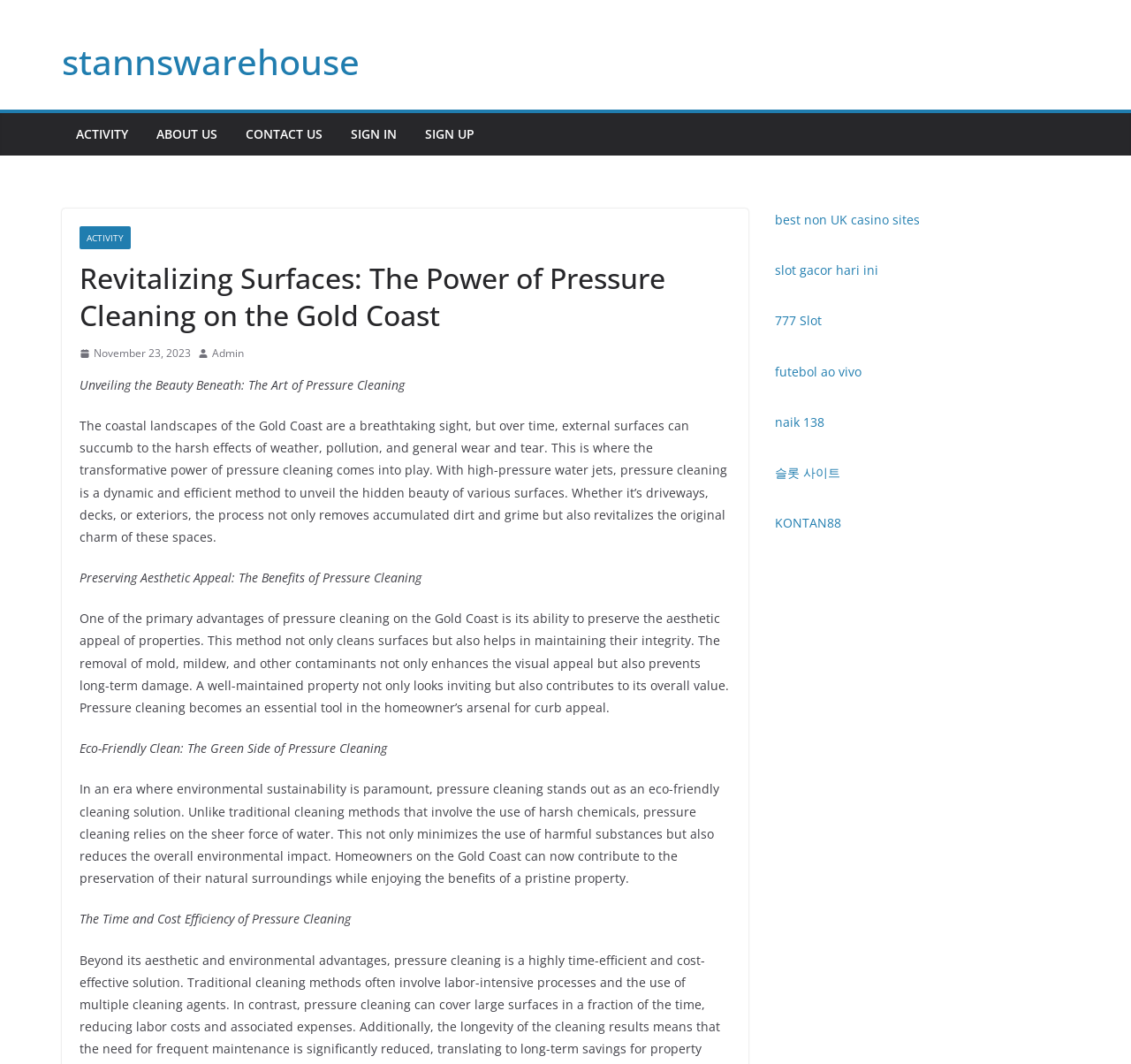Provide your answer in one word or a succinct phrase for the question: 
What is the environmental benefit of pressure cleaning?

Eco-friendly